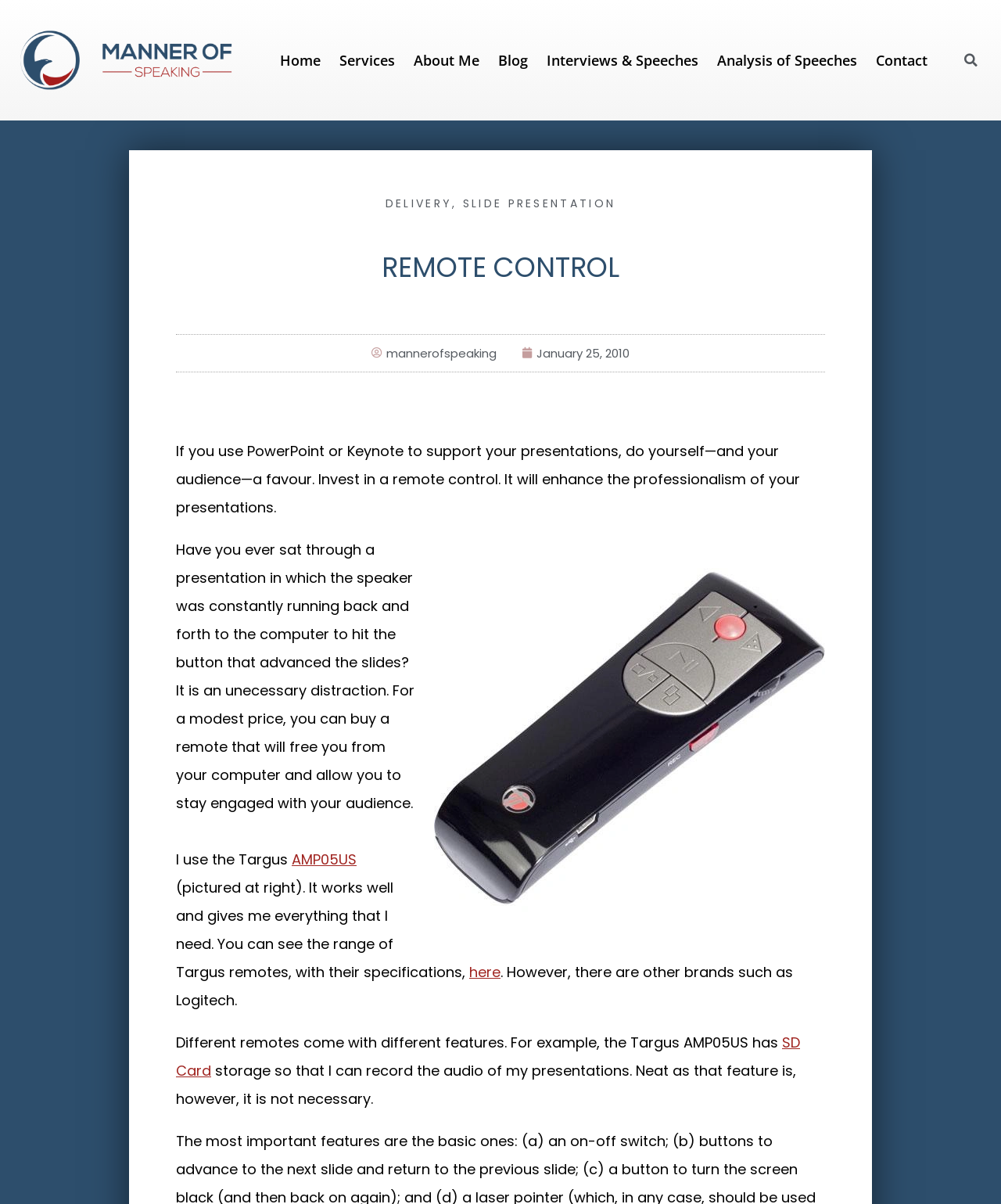Pinpoint the bounding box coordinates of the clickable area necessary to execute the following instruction: "Click the 'here' link". The coordinates should be given as four float numbers between 0 and 1, namely [left, top, right, bottom].

[0.469, 0.799, 0.5, 0.815]